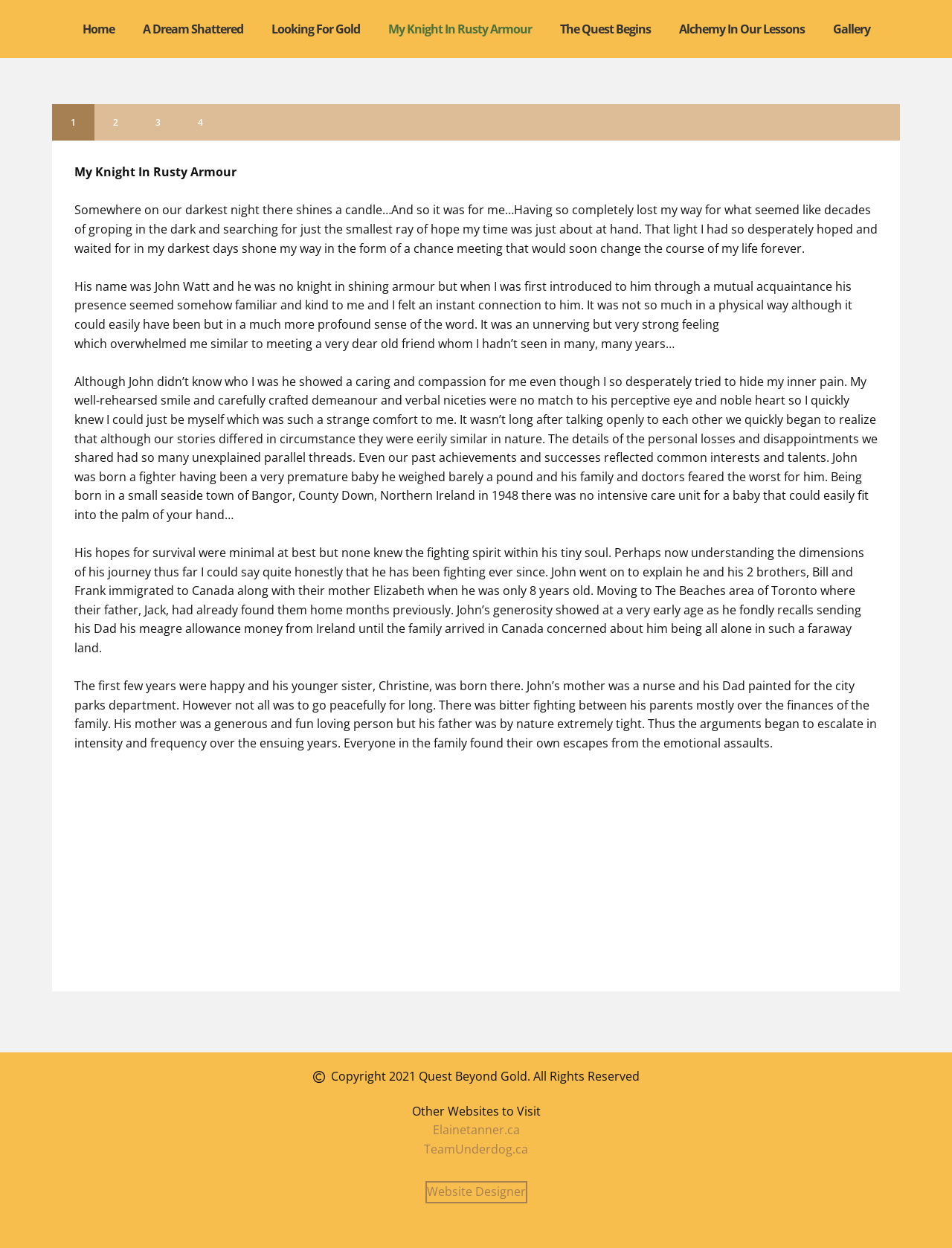Please identify the bounding box coordinates of the clickable area that will fulfill the following instruction: "Contact Kristy Stephenson". The coordinates should be in the format of four float numbers between 0 and 1, i.e., [left, top, right, bottom].

None